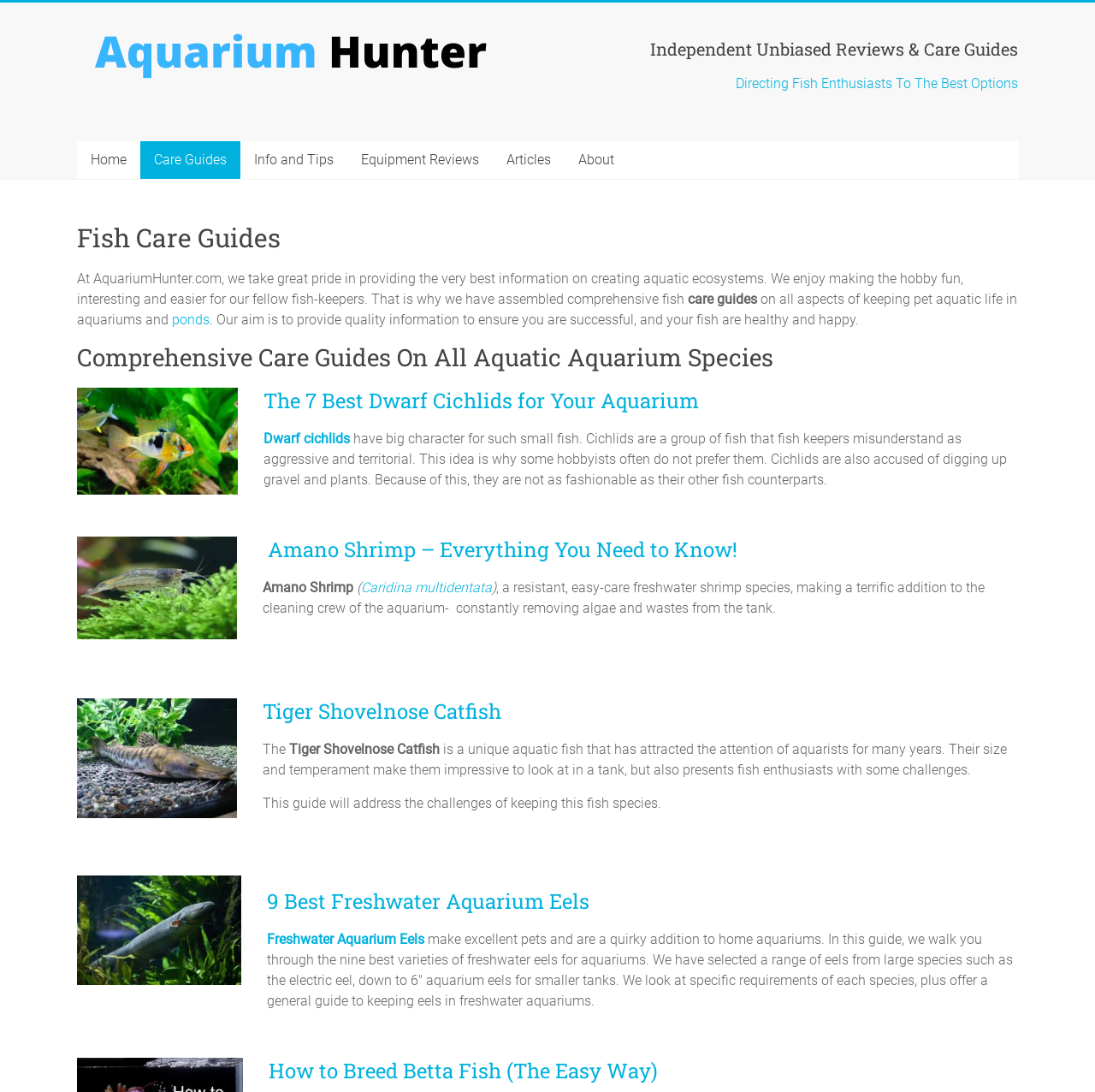Find the bounding box of the element with the following description: "Tiger Shovelnose Catfish". The coordinates must be four float numbers between 0 and 1, formatted as [left, top, right, bottom].

[0.24, 0.639, 0.458, 0.664]